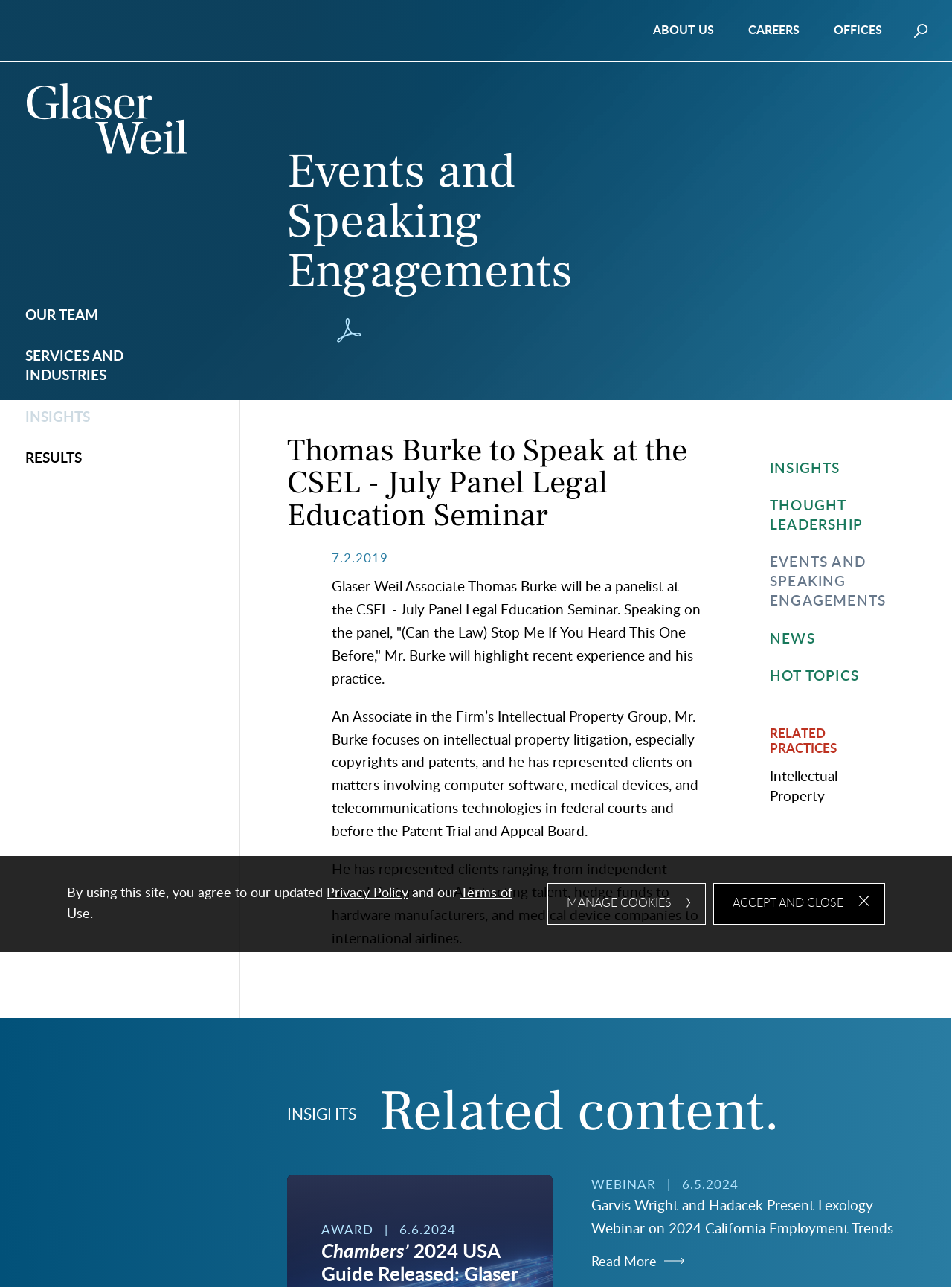Please answer the following question using a single word or phrase: What is Thomas Burke speaking at?

CSEL - July Panel Legal Education Seminar